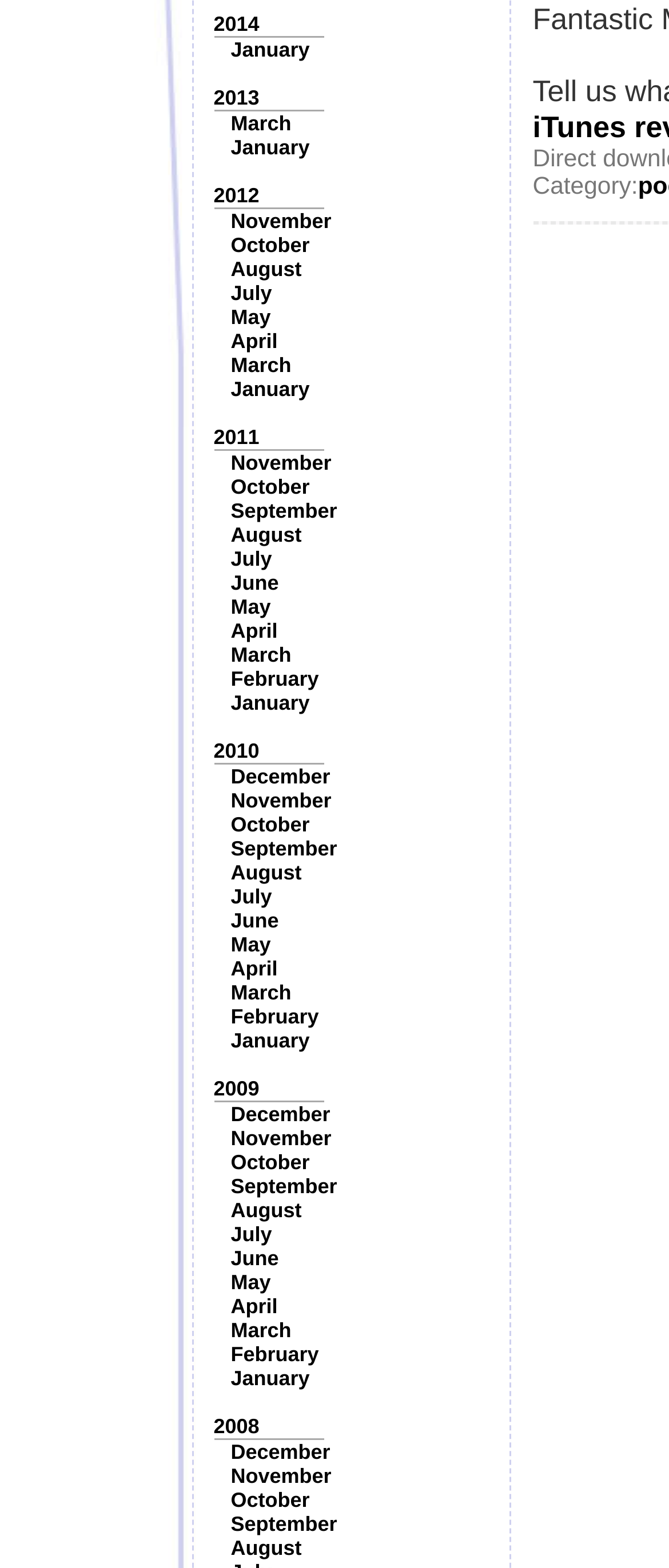What is the earliest year listed?
Using the image, provide a concise answer in one word or a short phrase.

2008